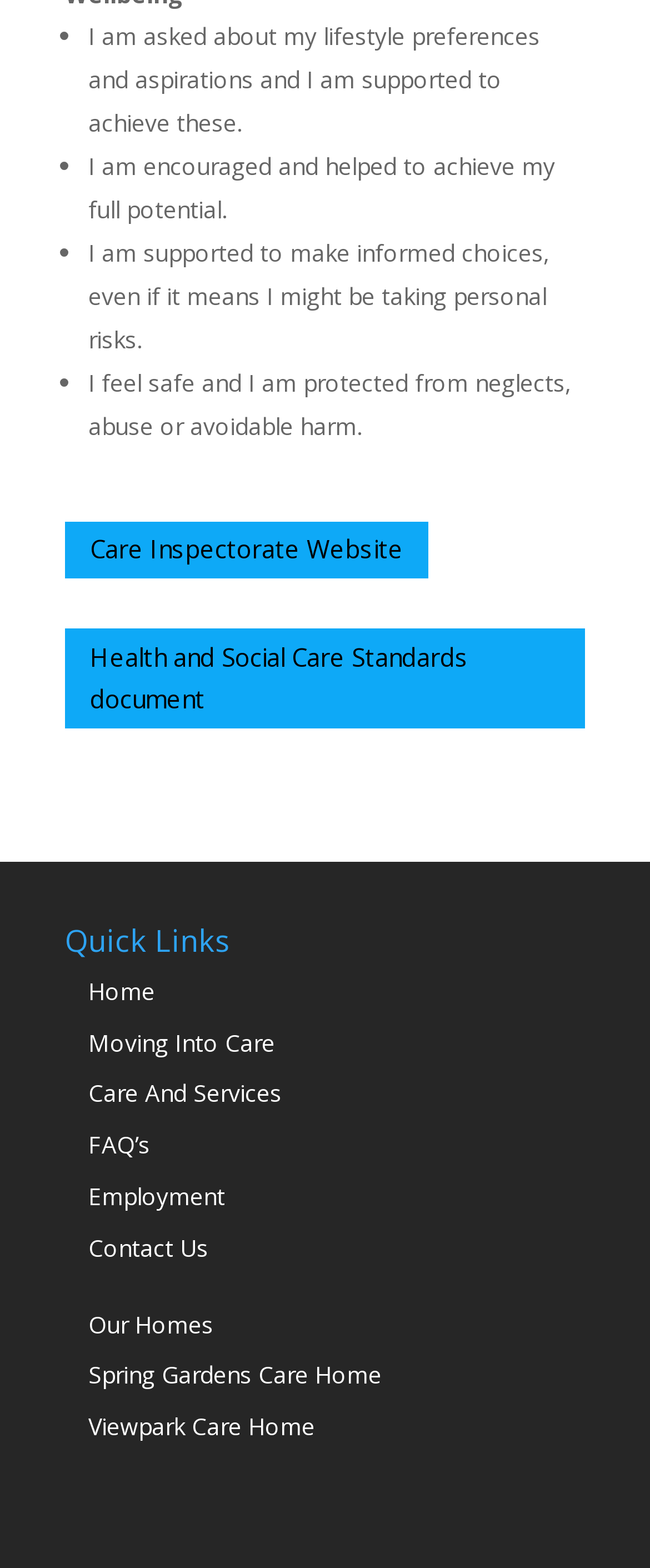What is the third bullet point?
Based on the screenshot, provide a one-word or short-phrase response.

I am supported to make informed choices